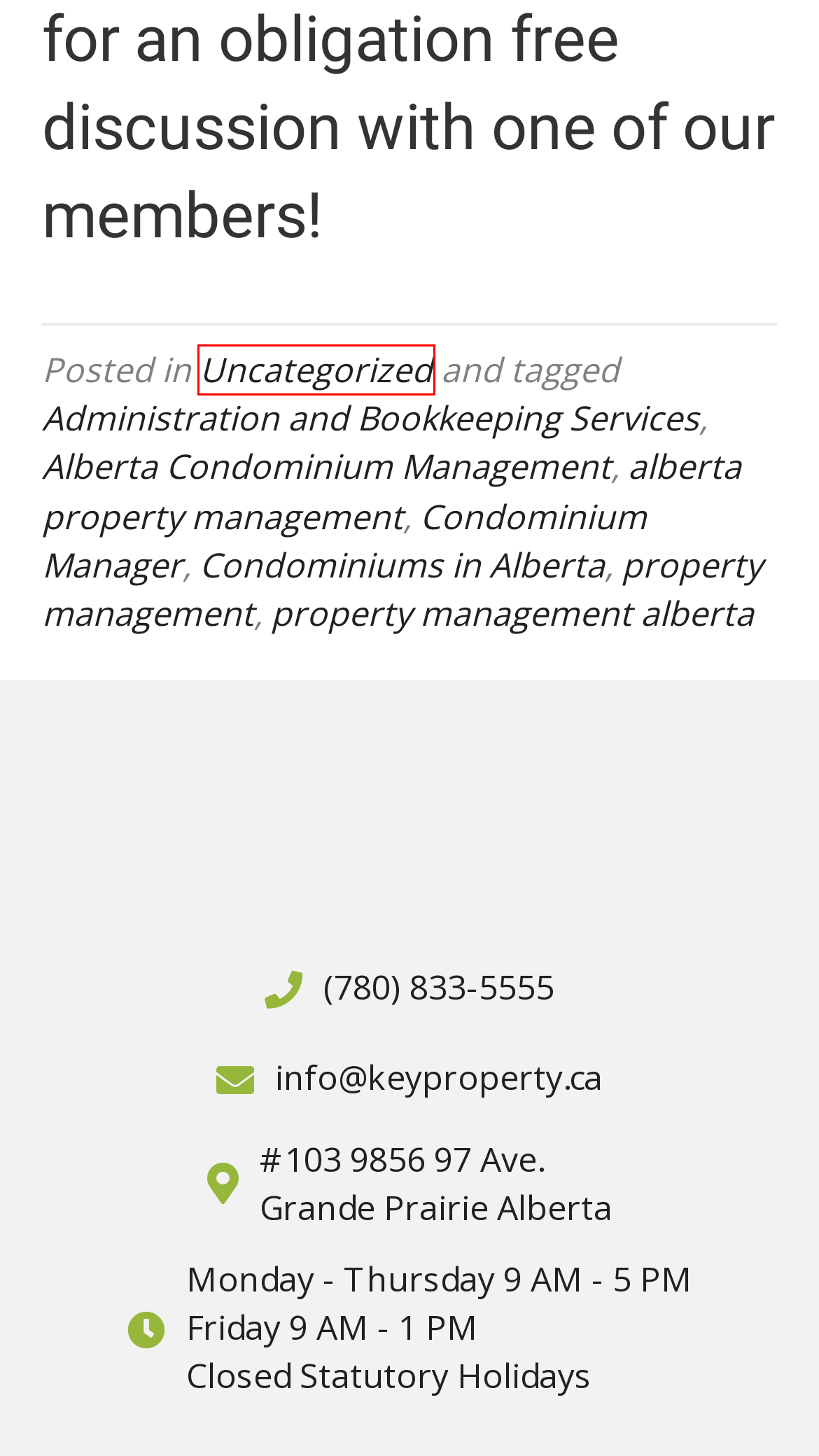You’re provided with a screenshot of a webpage that has a red bounding box around an element. Choose the best matching webpage description for the new page after clicking the element in the red box. The options are:
A. Condominium Manager - Key Property Management Inc.
B. Uncategorized - Key Property Management Inc.
C. Key Investment Property Management Inc.
D. property management - Key Property Management Inc.
E. Alberta Condominium Management - Key Property Management Inc.
F. property management alberta - Key Property Management Inc.
G. Administration and Bookkeeping Services - Key Property Management Inc.
H. alberta property management - Key Property Management Inc.

B